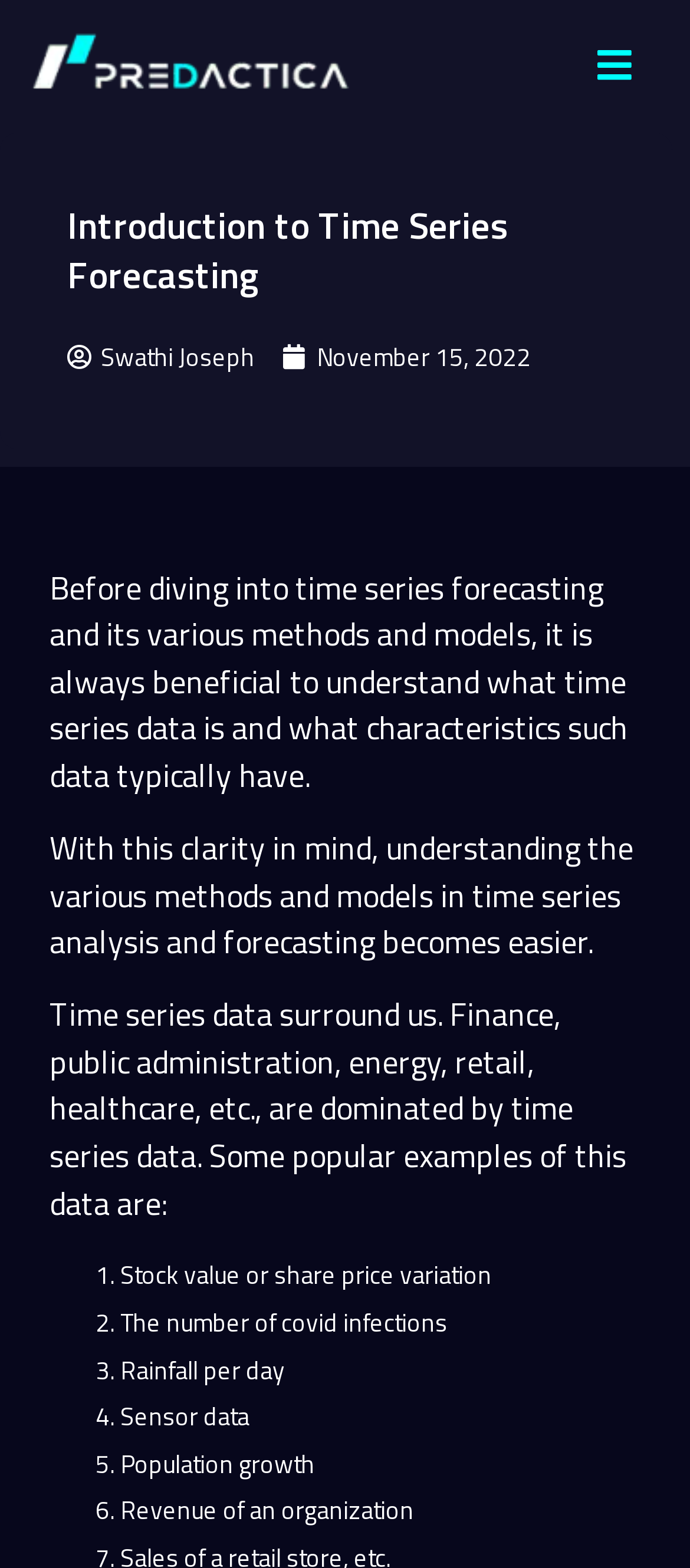How many examples of time series data are given?
Refer to the image and provide a concise answer in one word or phrase.

6